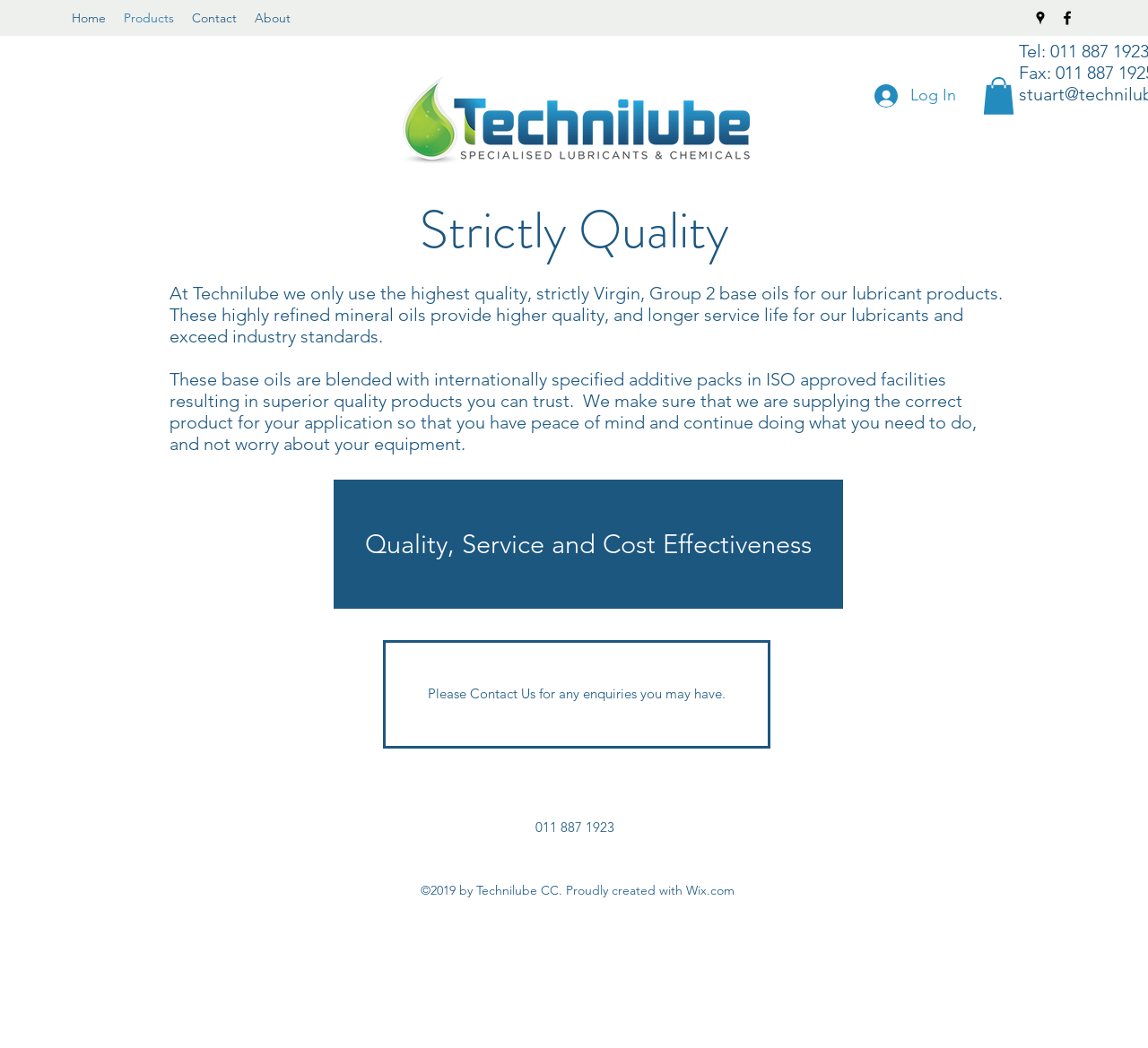Extract the bounding box coordinates for the described element: "About". The coordinates should be represented as four float numbers between 0 and 1: [left, top, right, bottom].

[0.214, 0.004, 0.261, 0.03]